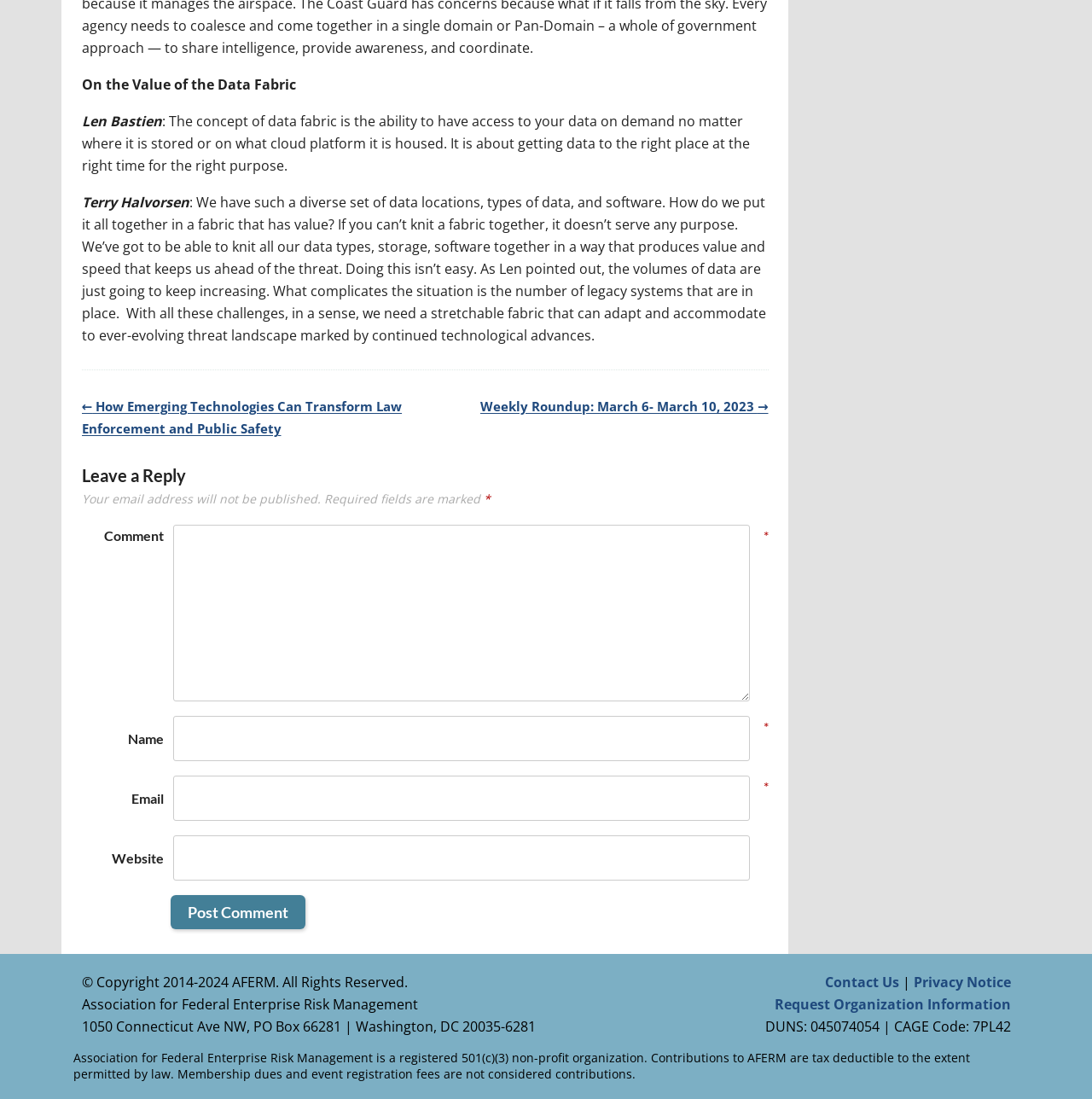Respond to the question below with a single word or phrase:
What is the purpose of the data fabric?

To get data to the right place at the right time